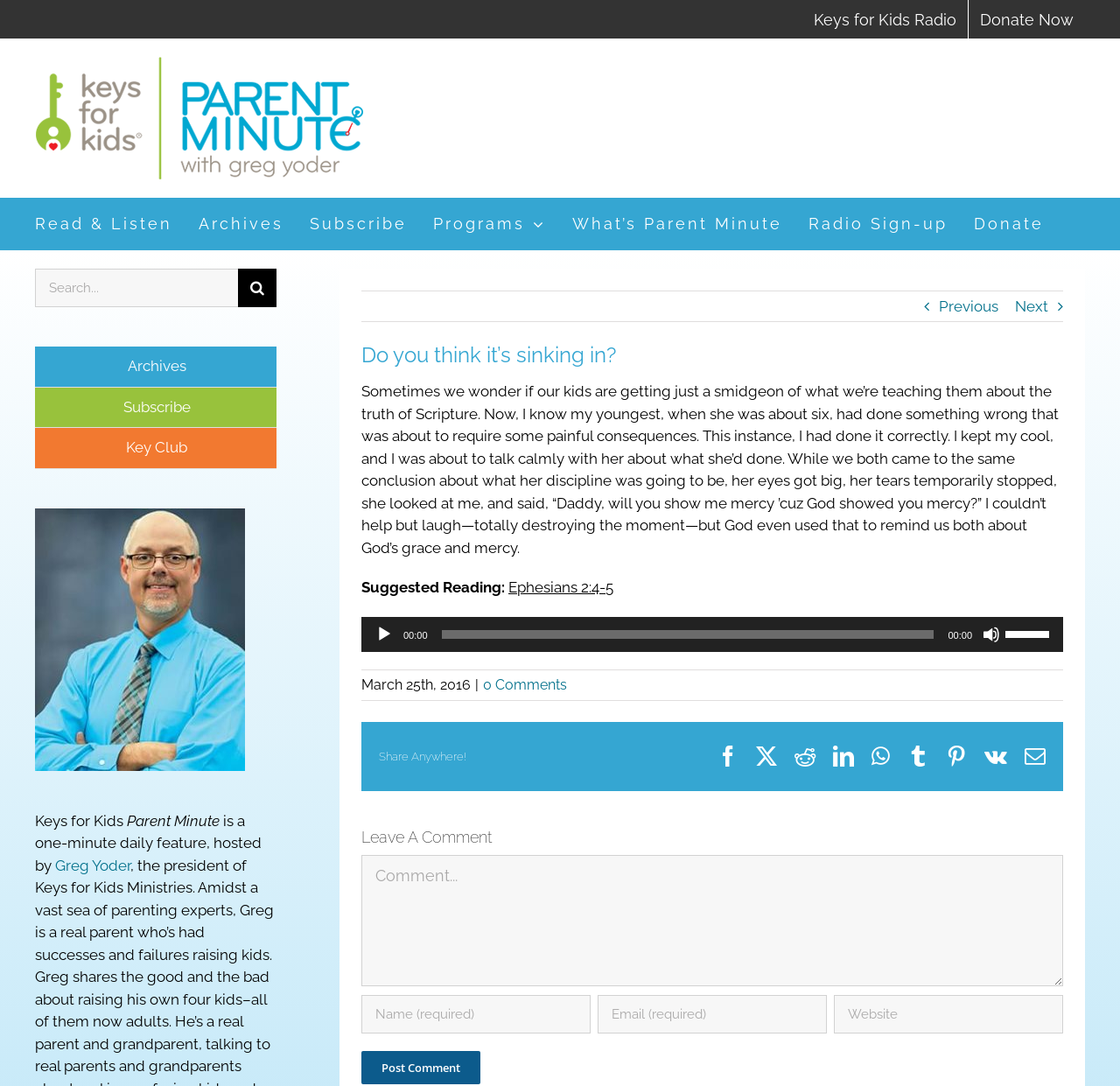What is the name of the radio program?
Could you give a comprehensive explanation in response to this question?

I determined the answer by looking at the logo and the text surrounding it, which indicates that the radio program is called 'Parent Minute with Greg Yoder'.